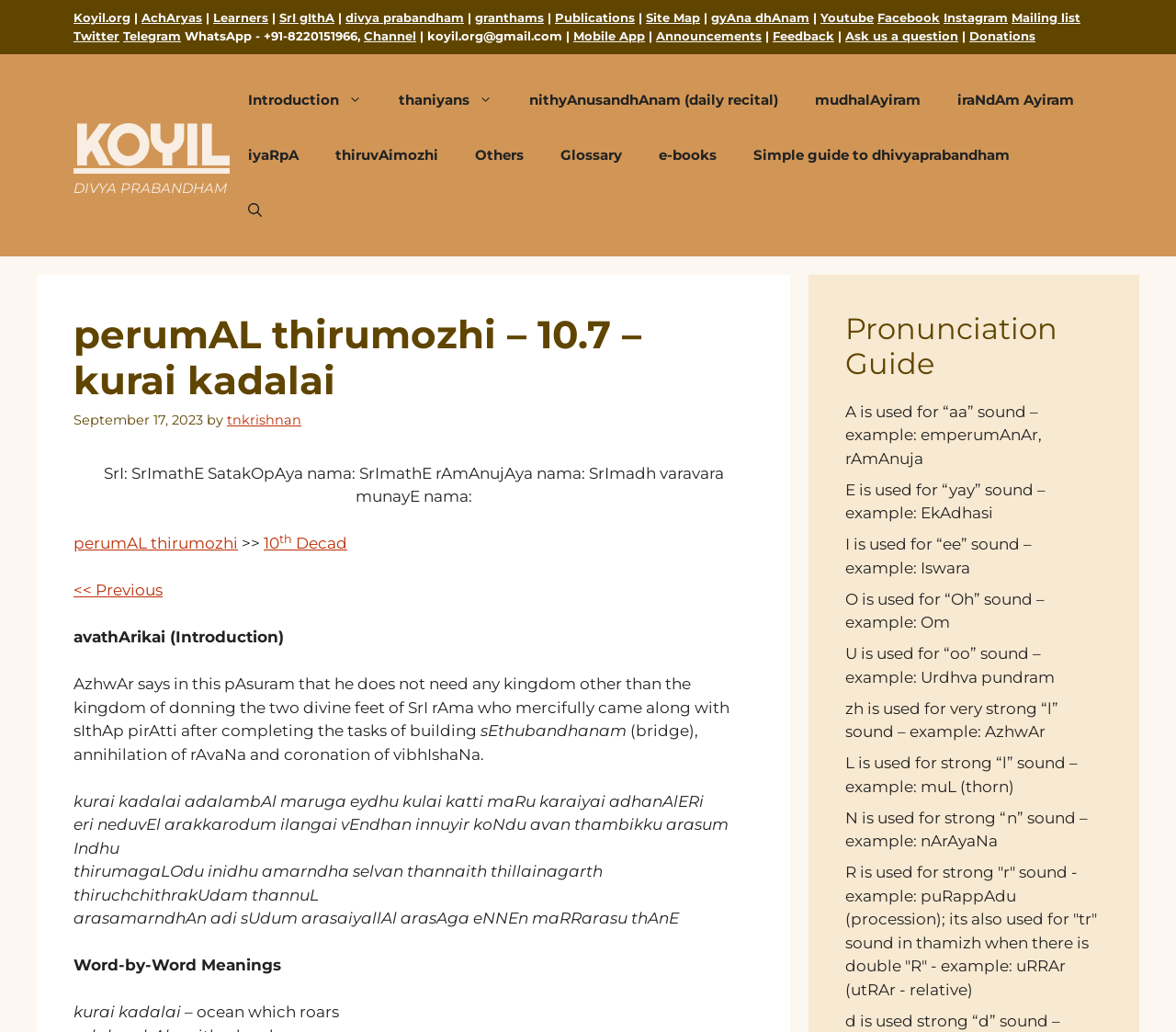What is the date mentioned in the webpage?
Please look at the screenshot and answer in one word or a short phrase.

September 17, 2023